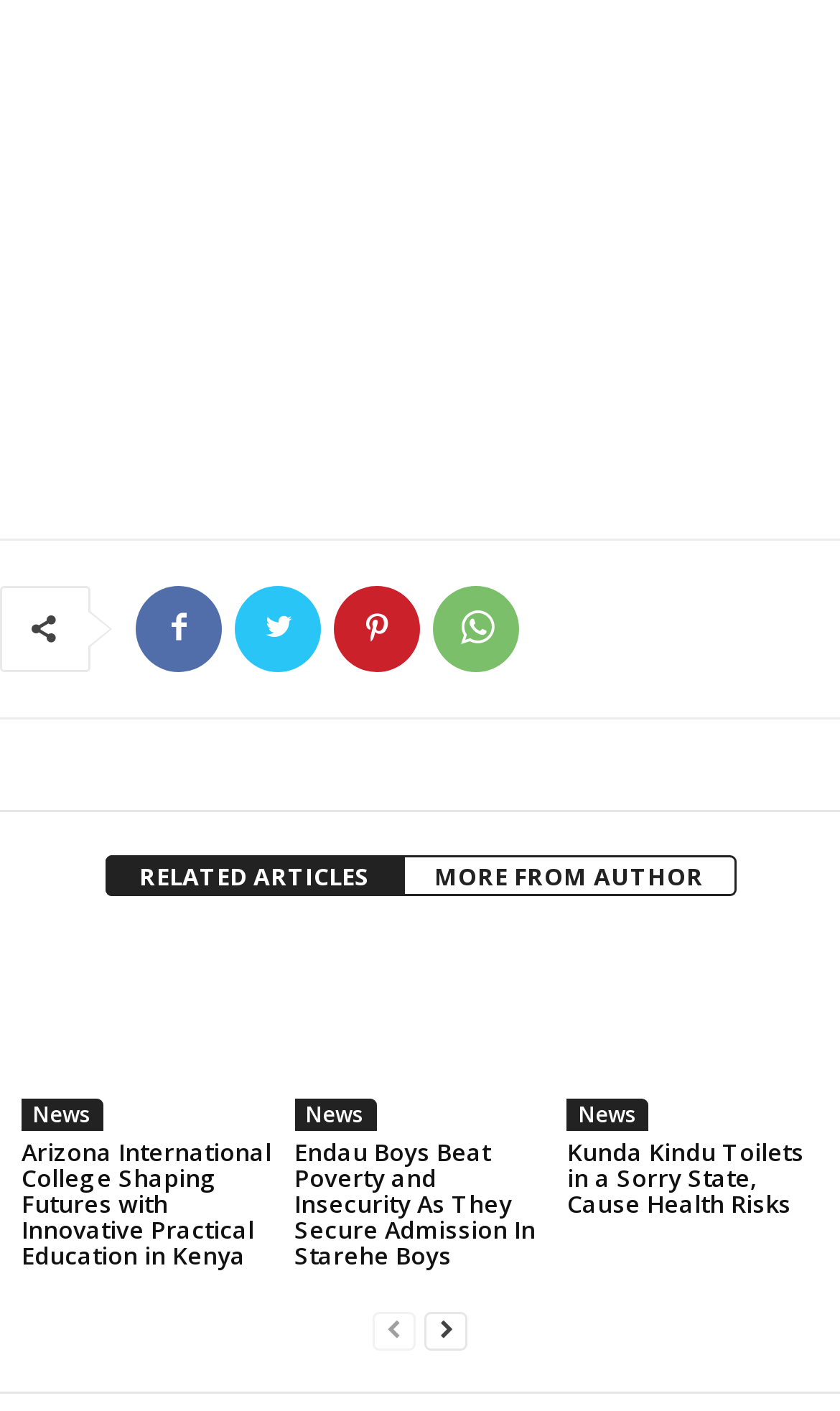How many pages of news articles are there?
Answer the question with a detailed and thorough explanation.

I saw the 'prev-page' and 'next-page' links at the bottom of the webpage, which indicates that there are more pages of news articles.